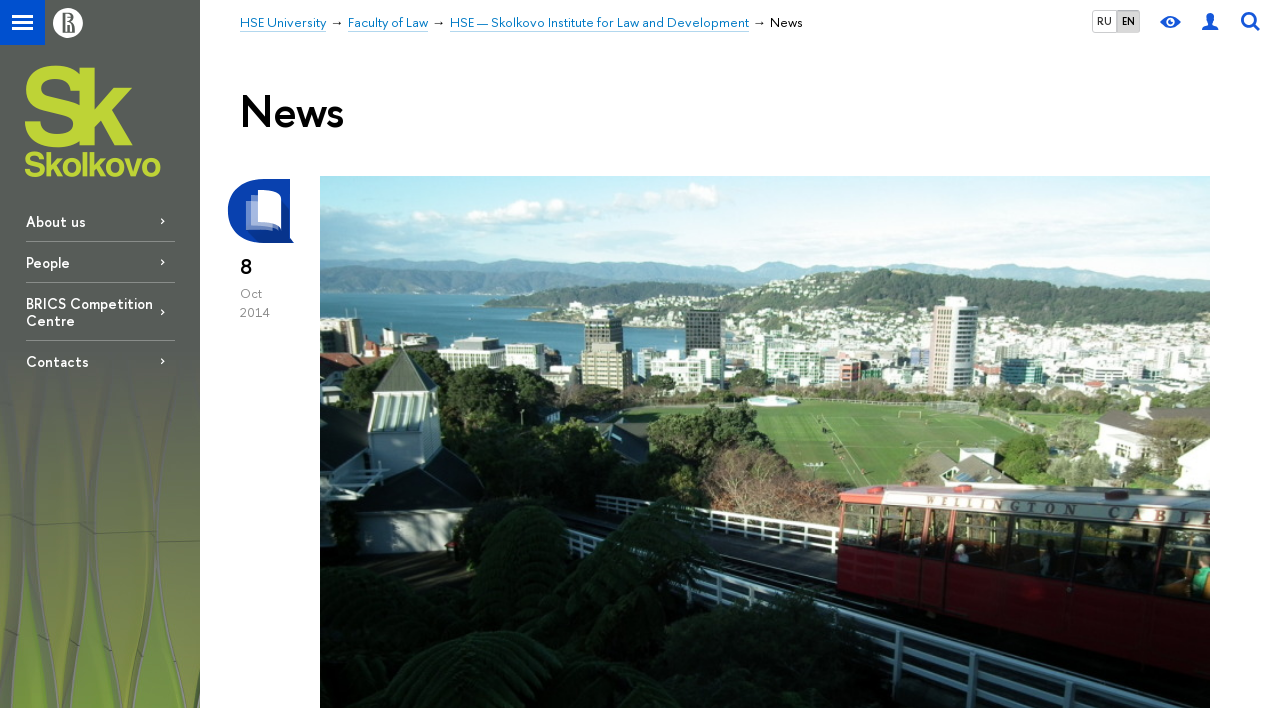What type of content is on this webpage?
Give a single word or phrase as your answer by examining the image.

News